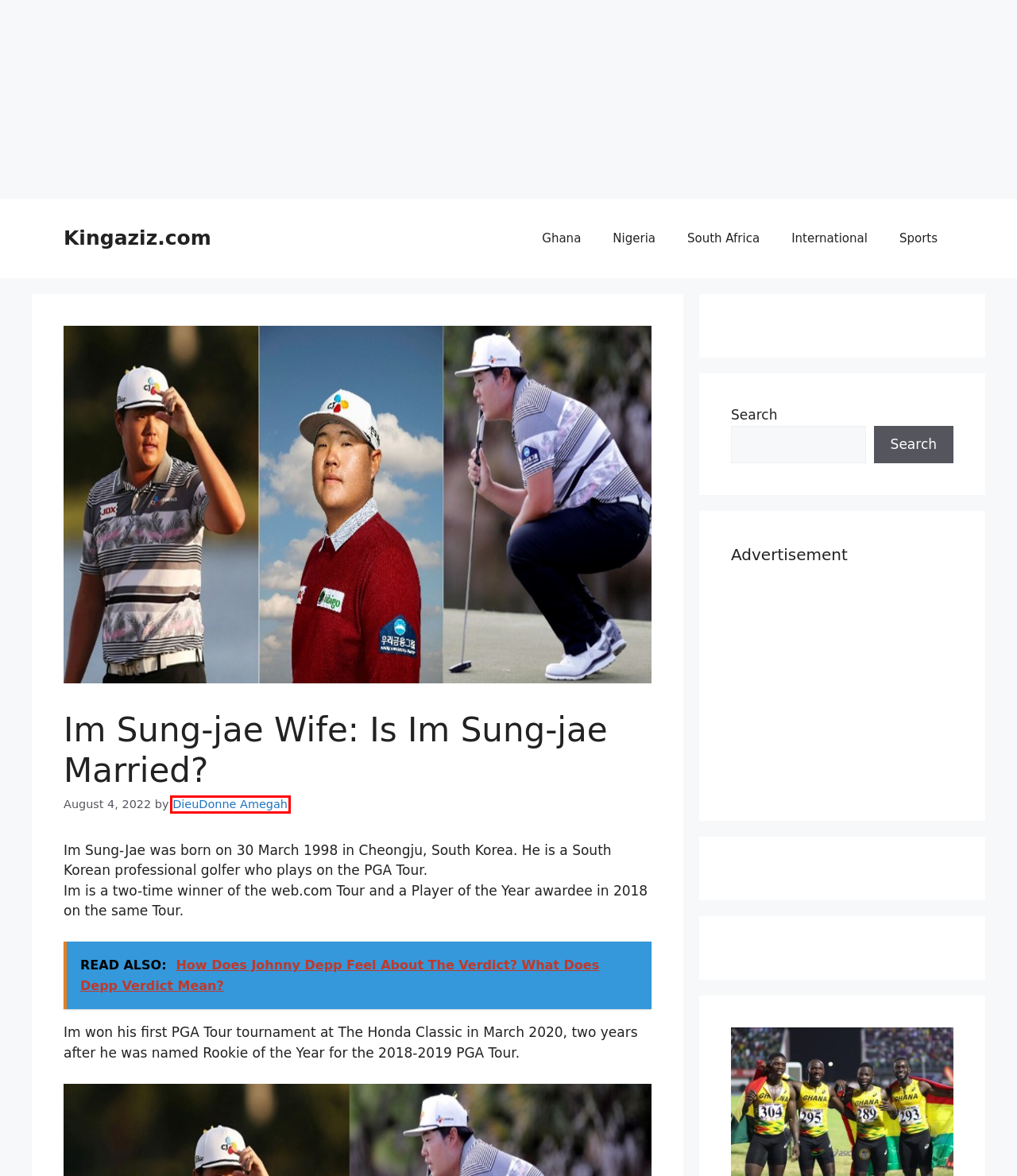Observe the screenshot of a webpage with a red bounding box around an element. Identify the webpage description that best fits the new page after the element inside the bounding box is clicked. The candidates are:
A. How Does Johnny Depp Feel About The Verdict? What Does Depp Verdict Mean?
B. Nigeria Latest News - Check Out What Is Trending In Nigeria
C. Kingaziz | Latest Entertainment News and Lifestyle Website
D. About Us - Kingaziz.com
E. Sports Latest News - Check Out What Is Trending In Sports
F. International Latest News - Check Out What Is Trending In International
G. Ghana Latest News - Check Out What Is Trending In Ghana
H. South Africa Latest News - Check Out What Is Trending In South Africa

C